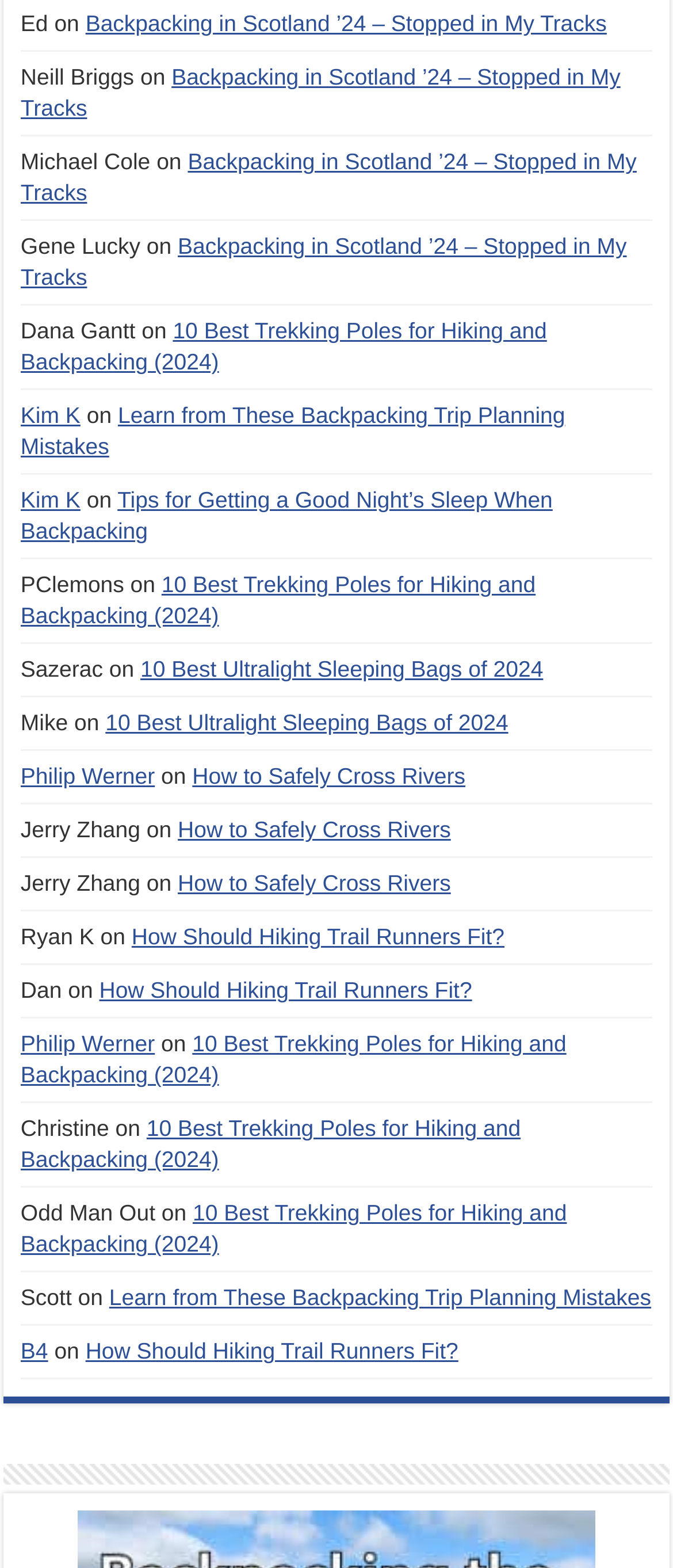Who is mentioned as an expert or author on the webpage?
Please respond to the question with a detailed and thorough explanation.

Philip Werner is mentioned as an author or expert on the webpage, with multiple links to articles or content attributed to him, indicating his expertise in the field of backpacking and hiking.